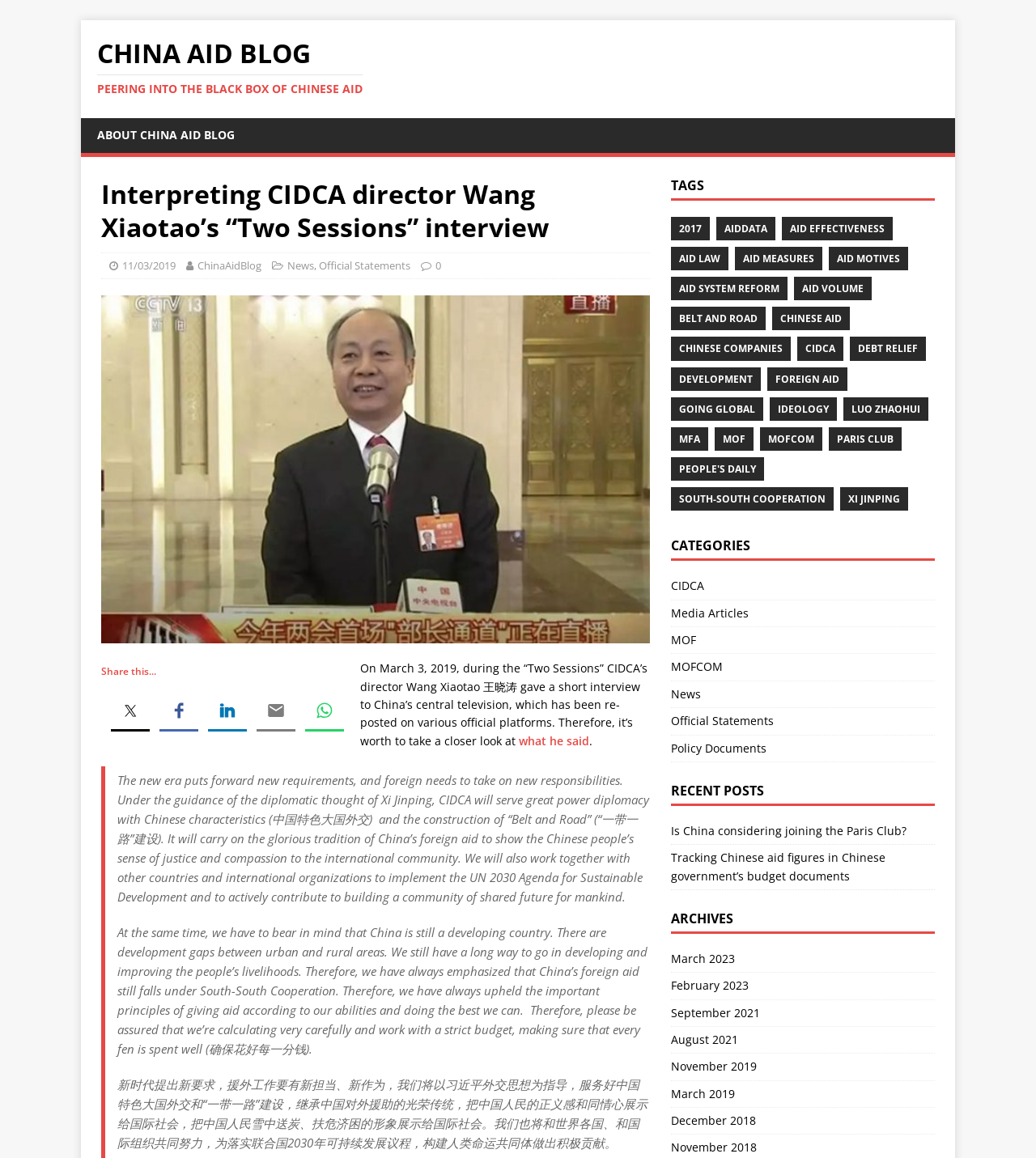What is the topic of the article?
Please provide a single word or phrase as your answer based on the image.

CIDCA director Wang Xiaotao’s interview